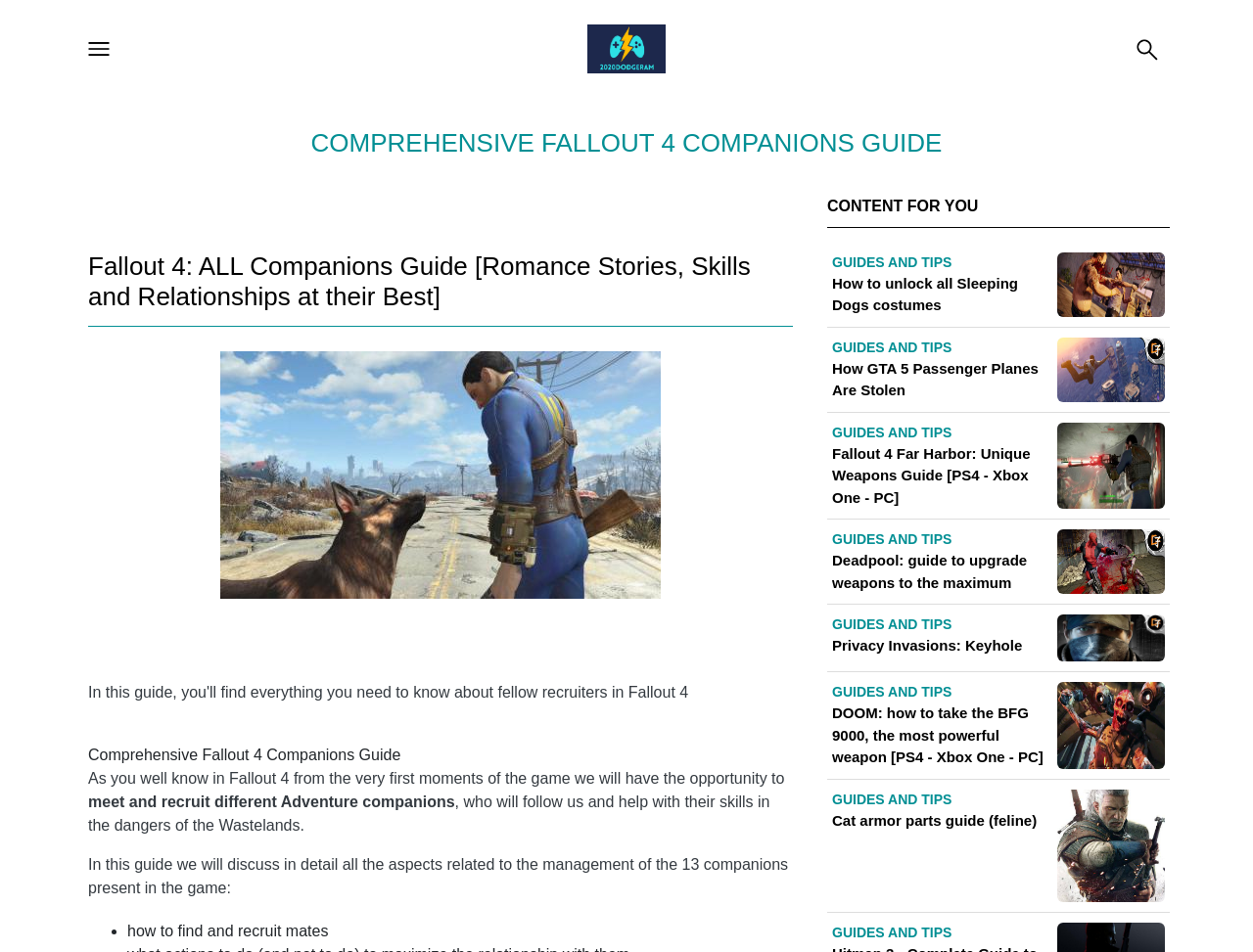What is the main topic of this webpage?
Look at the image and provide a detailed response to the question.

Based on the webpage's content, I can see that the main topic is about Fallout 4 companions, including guides on how to find and recruit them, their skills, and relationships.